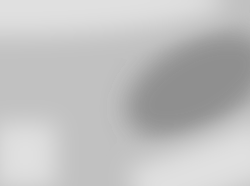Offer an in-depth description of the image.

The image showcases the "150 Halfline Gutter," an essential component used in roofing systems, designed to effectively channel rainwater away. This gutter is part of a series that includes brackets and accessories, which enhance the installation and functionality of the roofing system. The accompanying specifications likely provide details on dimensions, material, and installation guidance, ensuring users can select the right components for their roofing needs.